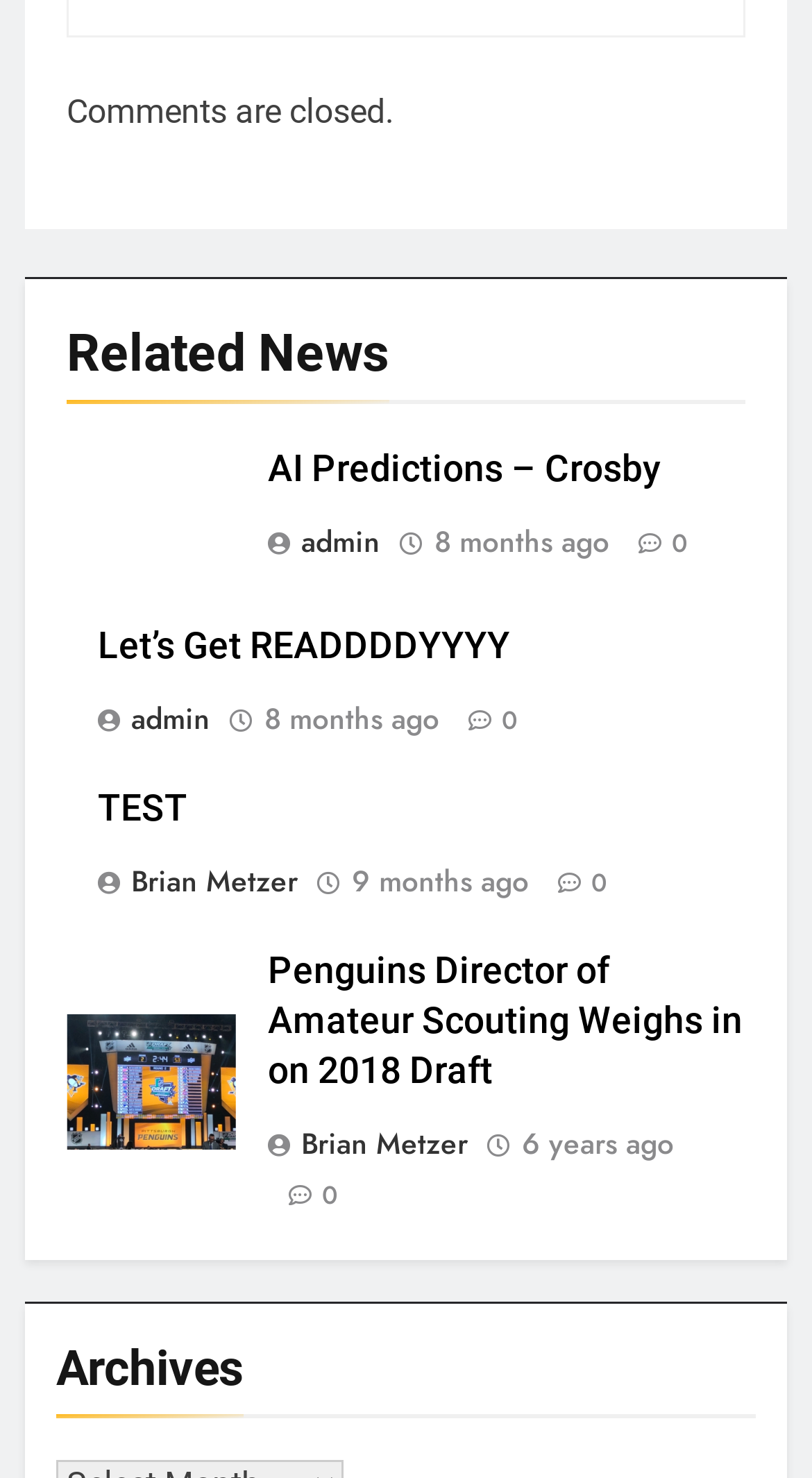Find and provide the bounding box coordinates for the UI element described with: "AI Predictions – Crosby".

[0.329, 0.303, 0.814, 0.331]